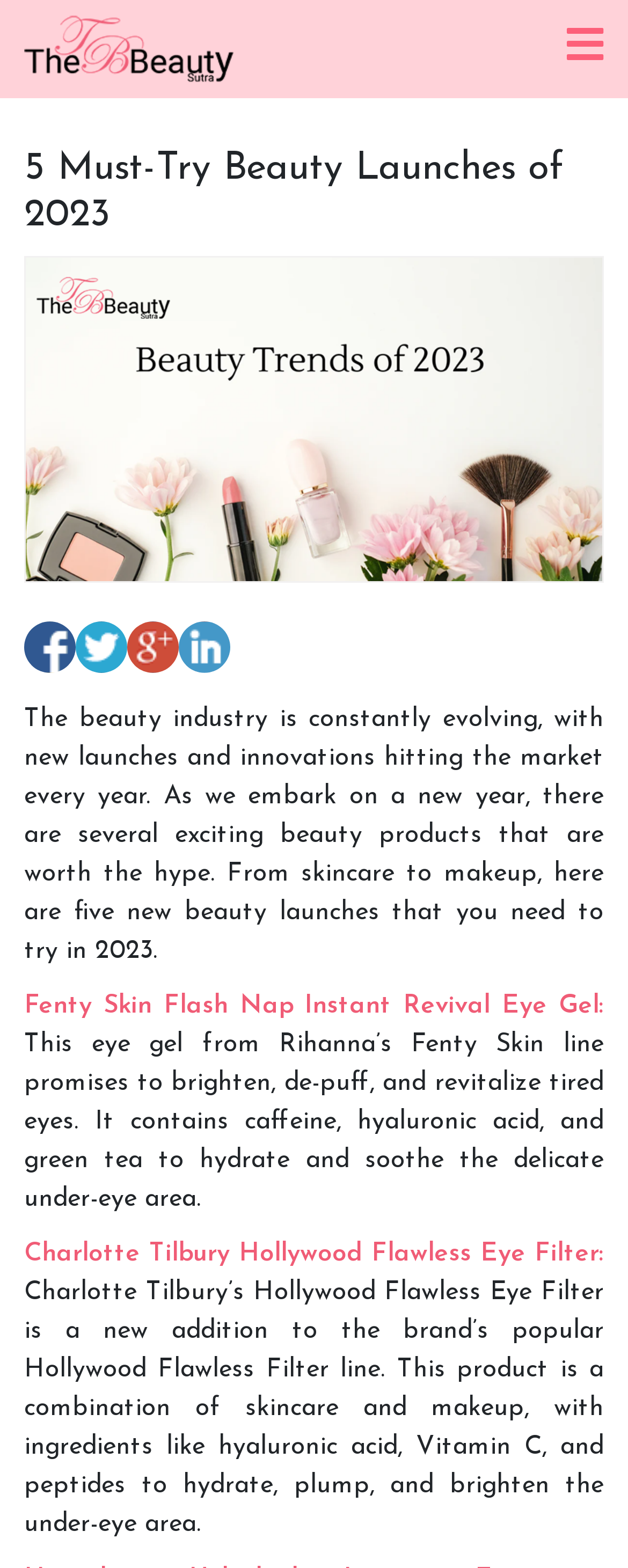What is the first beauty product mentioned in the article?
With the help of the image, please provide a detailed response to the question.

I determined the first beauty product mentioned in the article by reading the text content of the webpage, which mentions 'Fenty Skin Flash Nap Instant Revival Eye Gel' as the first product in the list of five new beauty launches.